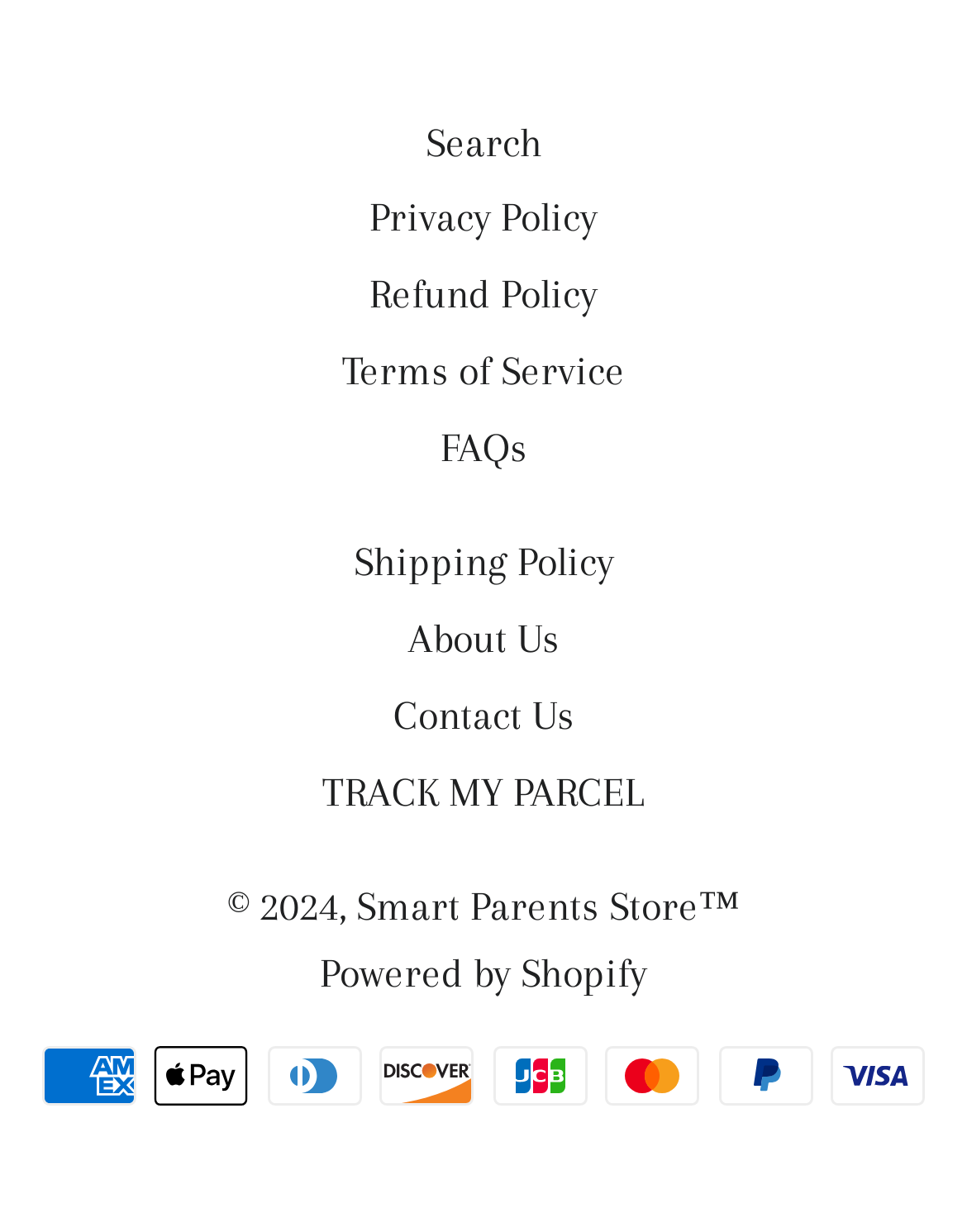Could you please study the image and provide a detailed answer to the question:
How many links are in the footer?

The footer of the webpage contains several links, including Search, Privacy Policy, Refund Policy, Terms of Service, FAQs, Shipping Policy, About Us, Contact Us, and TRACK MY PARCEL. Counting these links, we can see that there are 9 links in the footer.